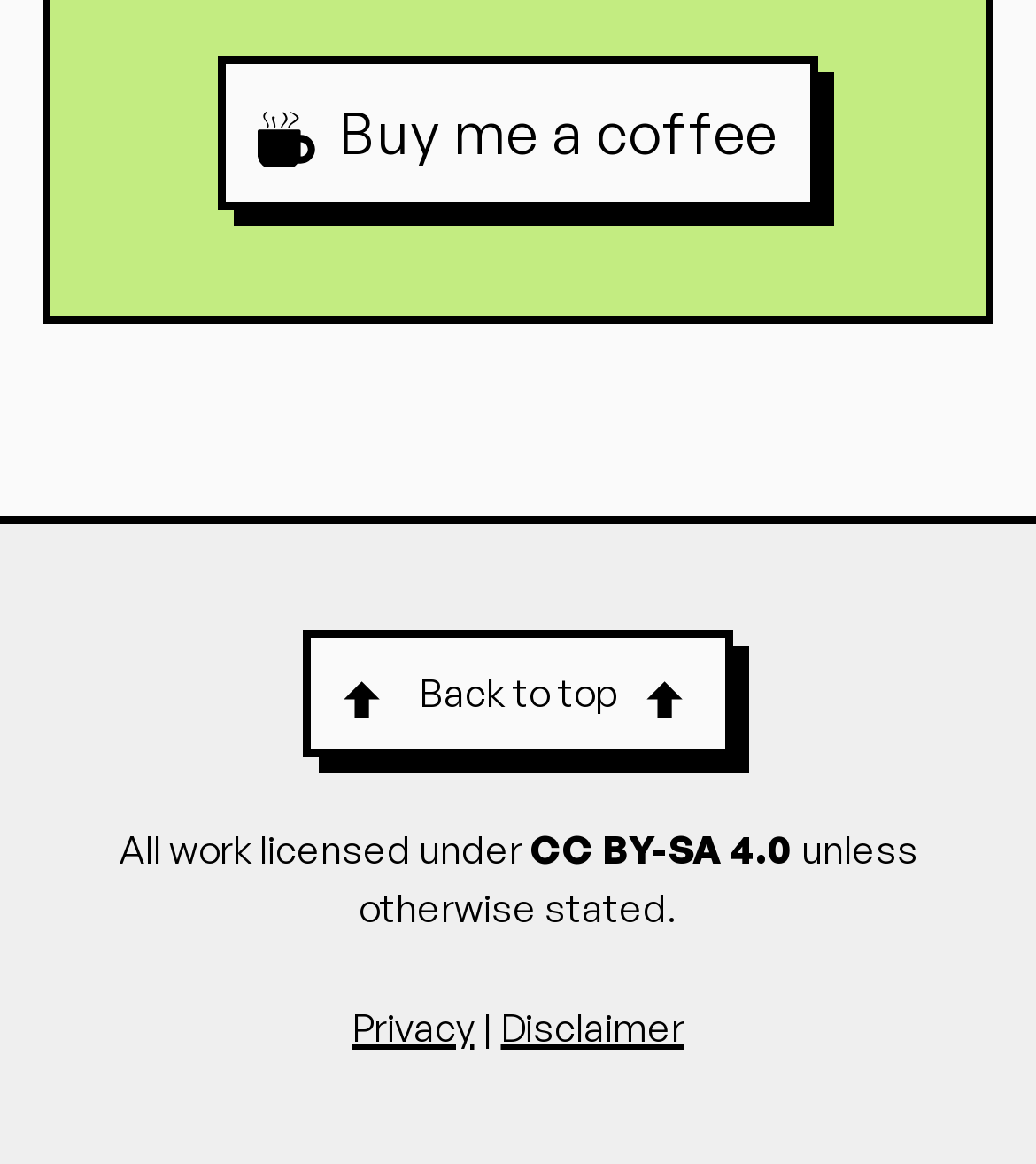What is the text on the top-right corner?
Using the image, respond with a single word or phrase.

Buy me a coffee